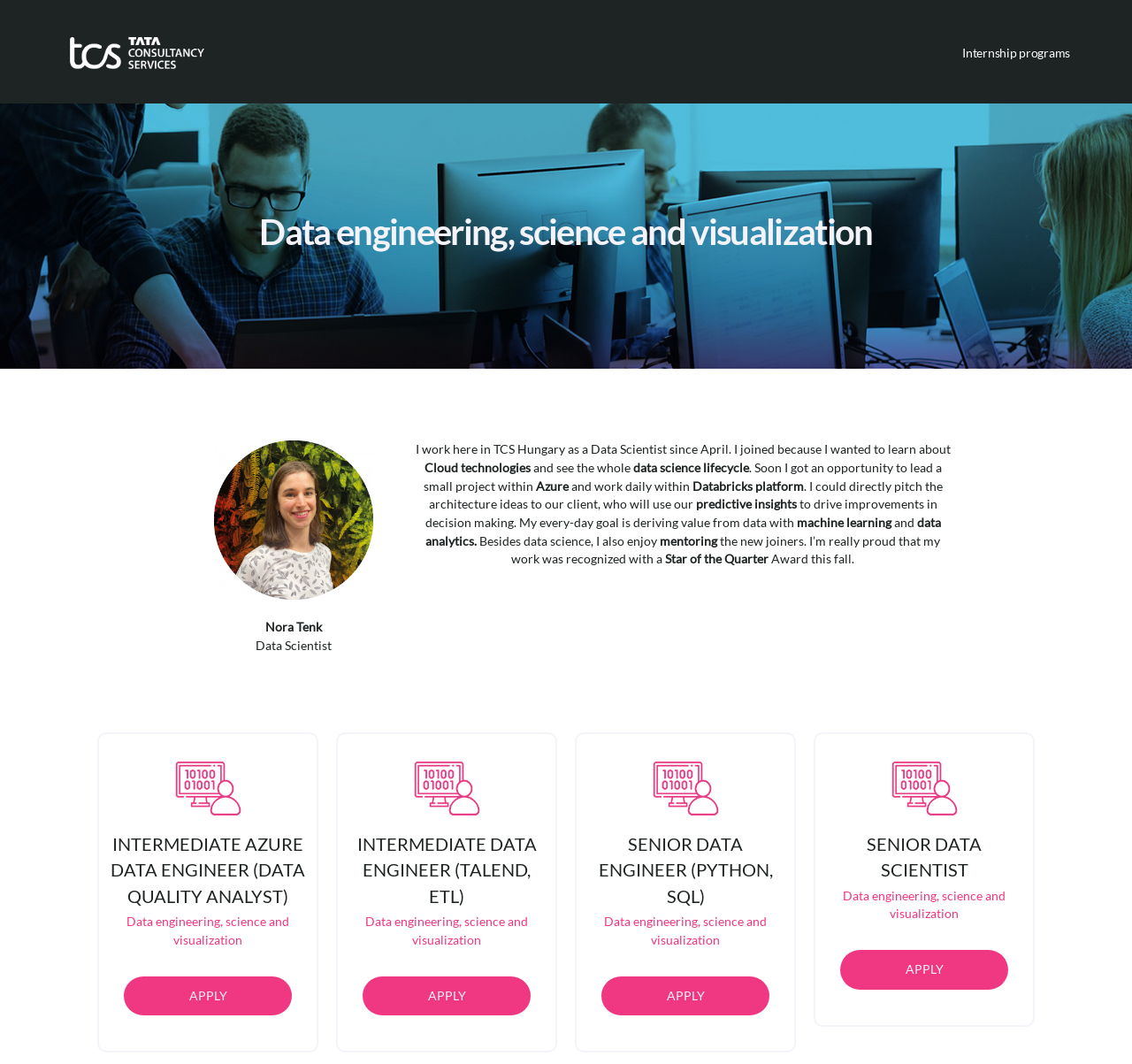Please give a one-word or short phrase response to the following question: 
What is the technology mentioned in the text besides Azure?

Python